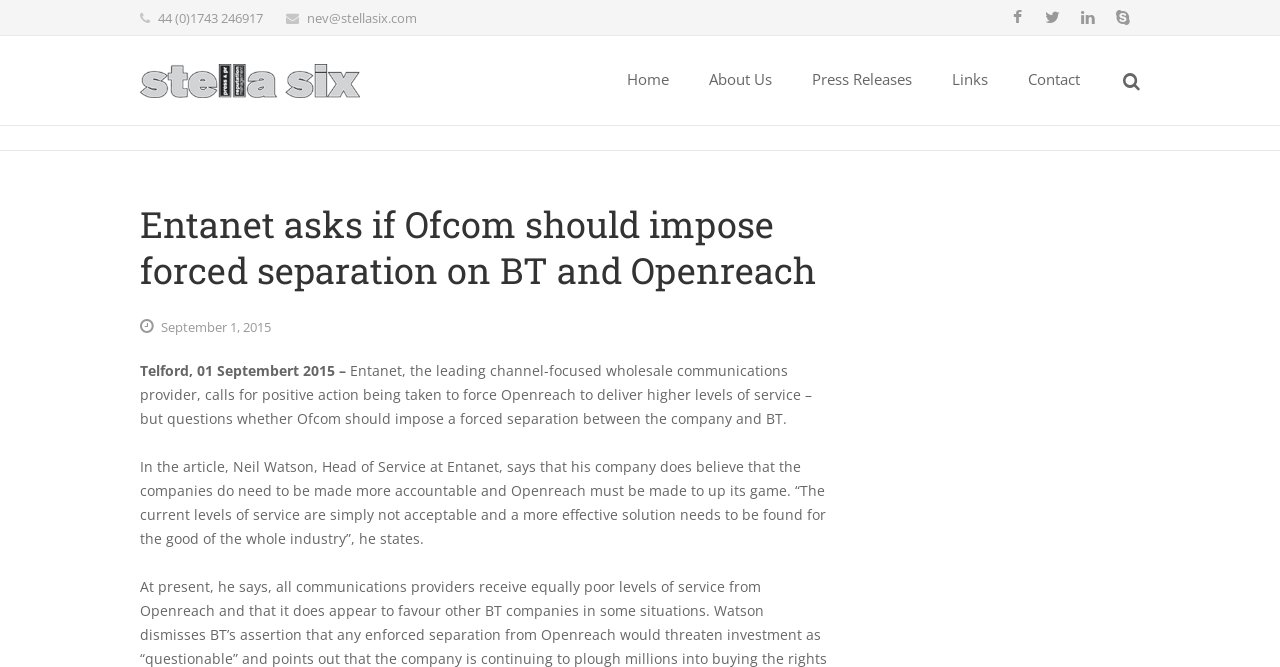Find the bounding box coordinates of the clickable region needed to perform the following instruction: "Click the 'Stella Six' logo". The coordinates should be provided as four float numbers between 0 and 1, i.e., [left, top, right, bottom].

[0.109, 0.054, 0.281, 0.187]